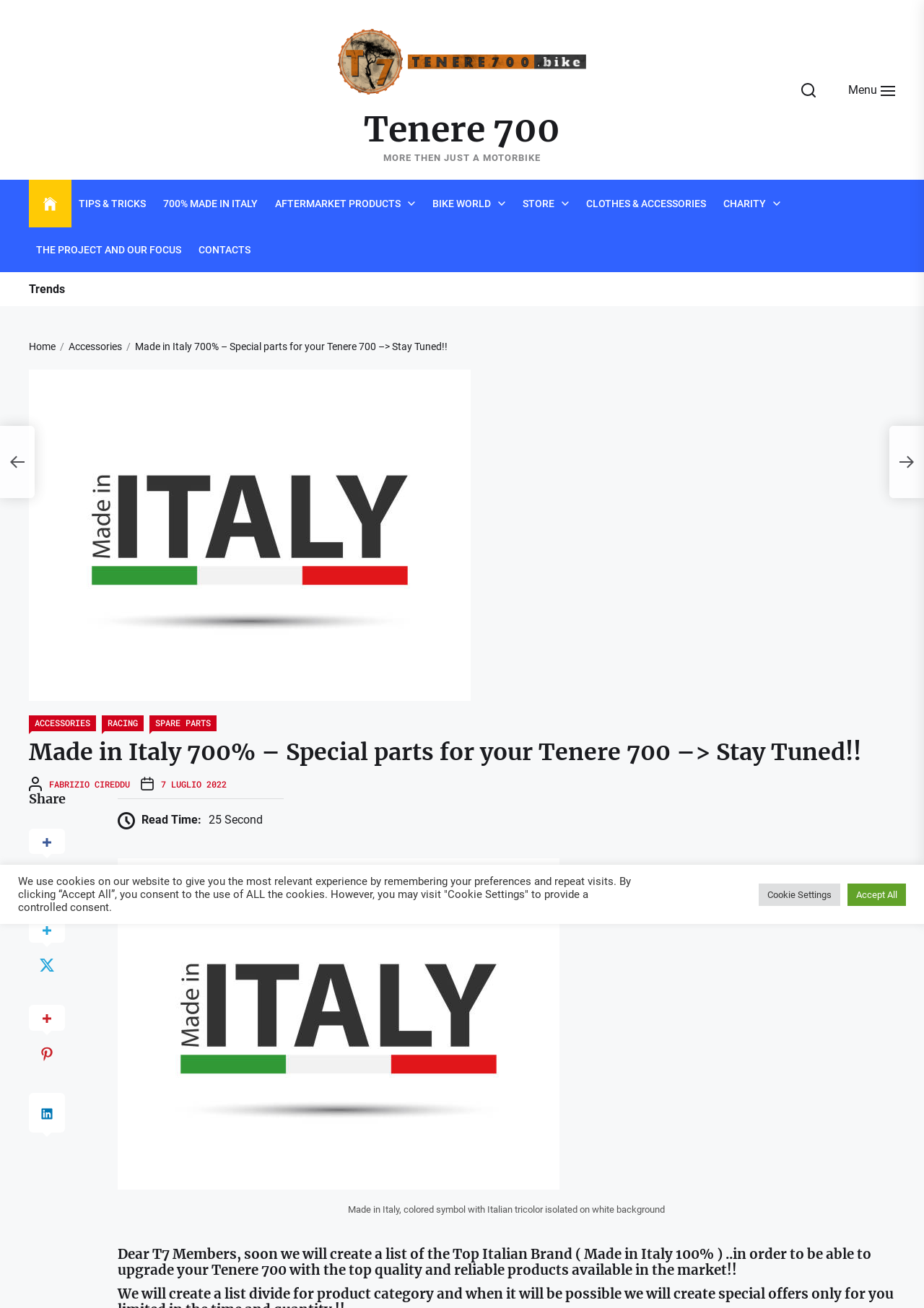Pinpoint the bounding box coordinates of the area that should be clicked to complete the following instruction: "Click on the Tenere 700 link". The coordinates must be given as four float numbers between 0 and 1, i.e., [left, top, right, bottom].

[0.344, 0.022, 0.656, 0.072]